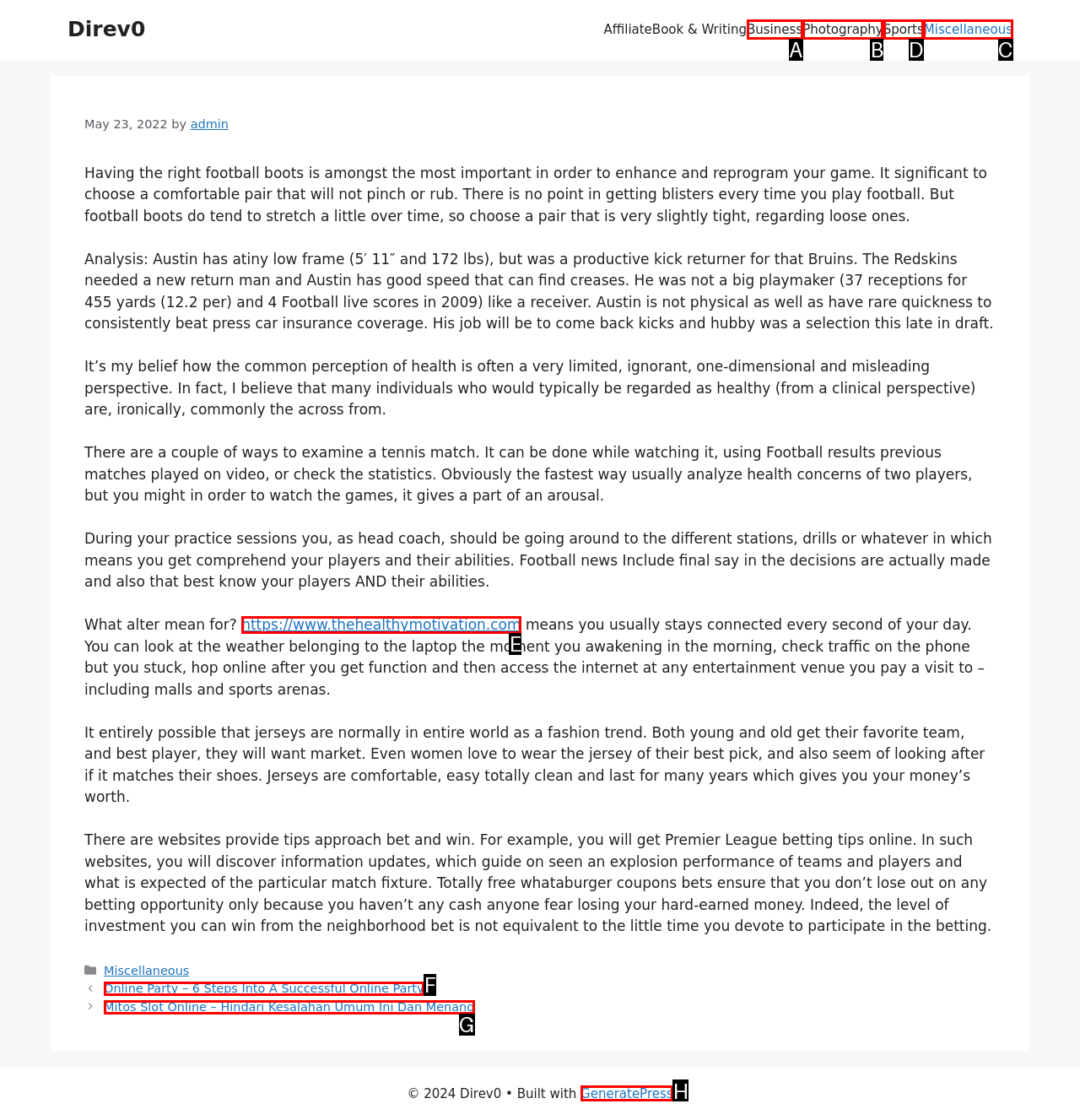Identify the HTML element that should be clicked to accomplish the task: Click on the 'Sports' link in the navigation menu
Provide the option's letter from the given choices.

D